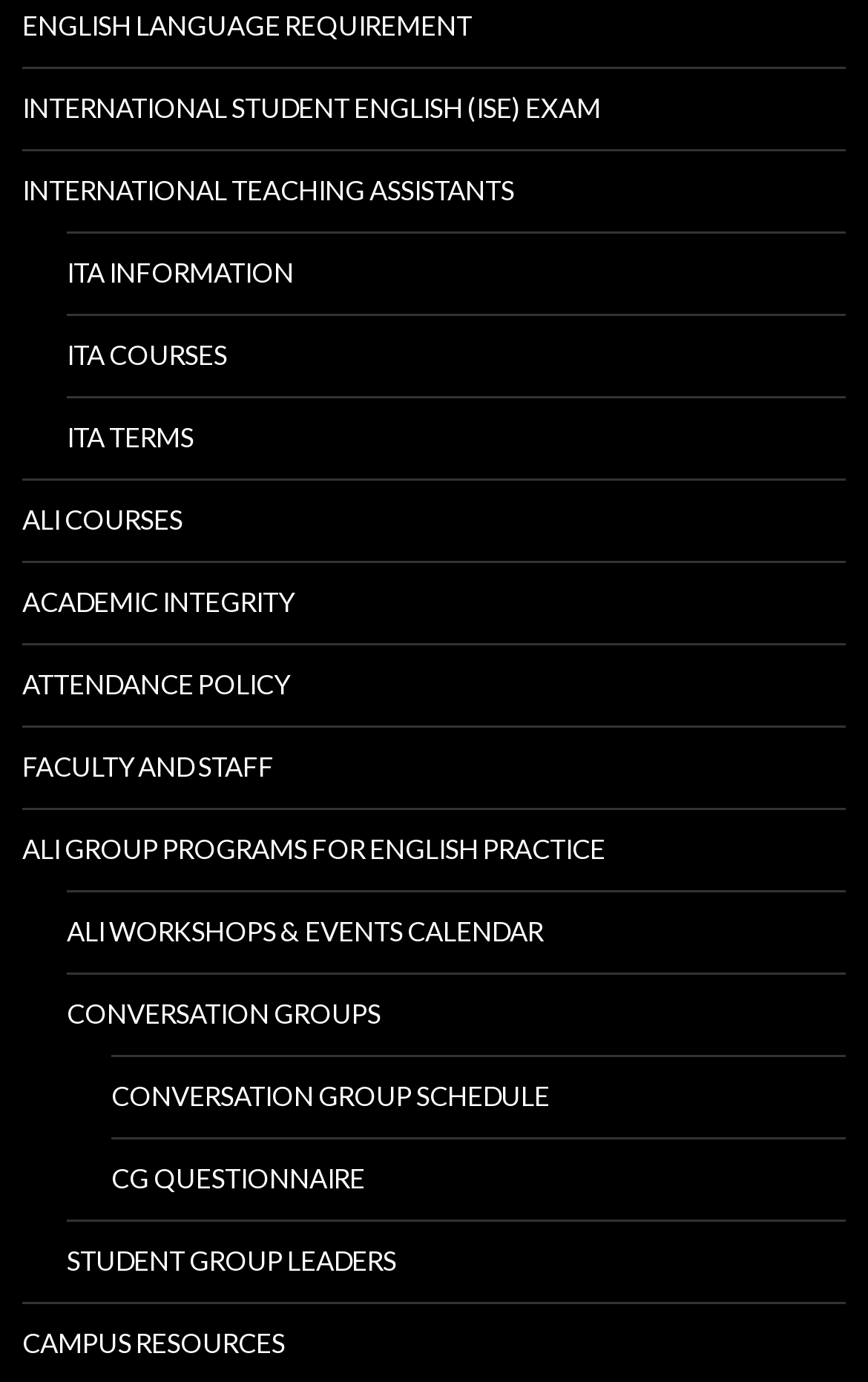Find the bounding box coordinates of the element's region that should be clicked in order to follow the given instruction: "Check the Conversation Group Schedule". The coordinates should consist of four float numbers between 0 and 1, i.e., [left, top, right, bottom].

[0.128, 0.765, 0.974, 0.823]